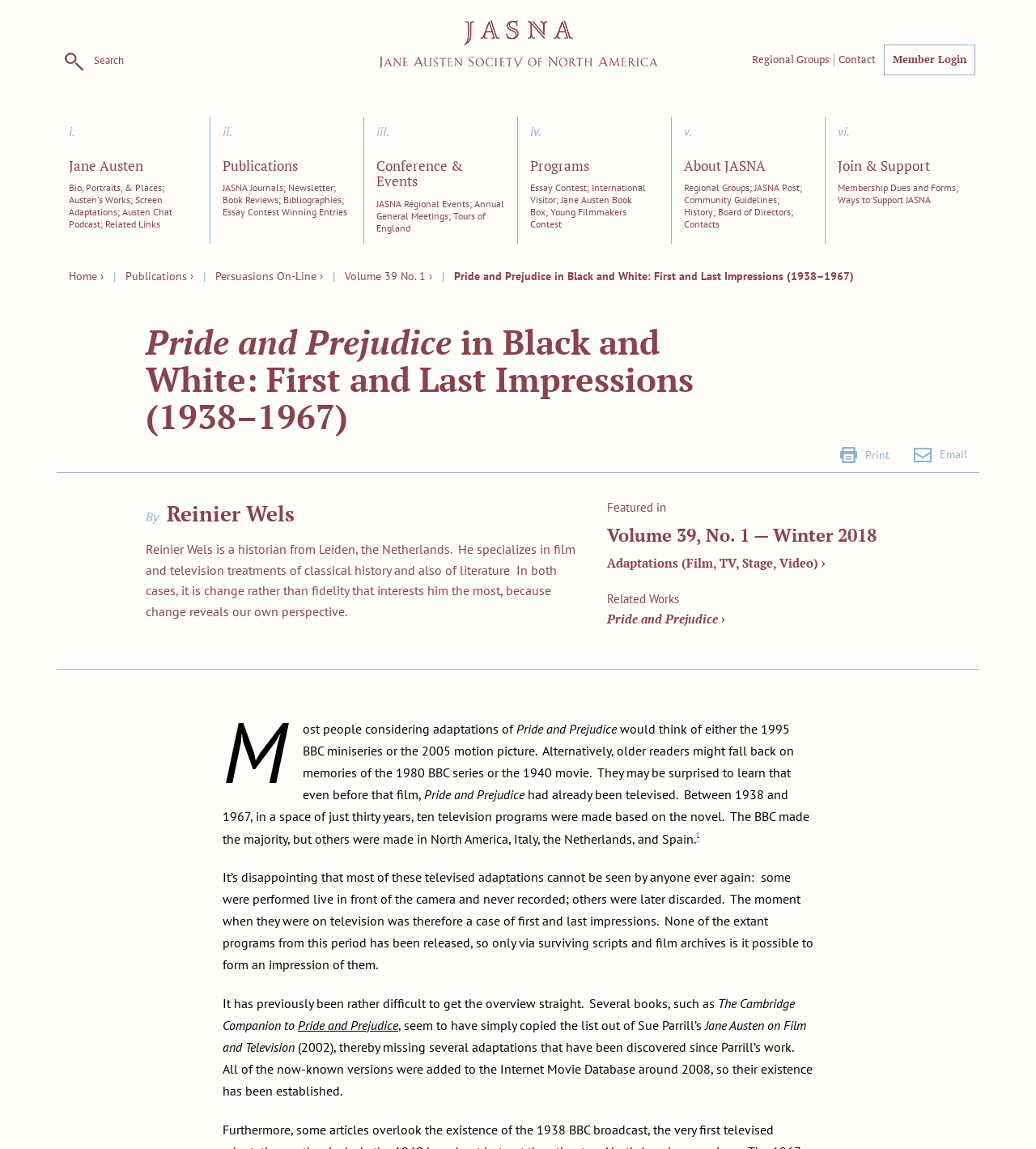What is the name of the book mentioned in the article?
Using the information from the image, provide a comprehensive answer to the question.

I found a book mentioned in the article, which is 'The Cambridge Companion to Pride and Prejudice'. This book is related to the topic of Pride and Prejudice.